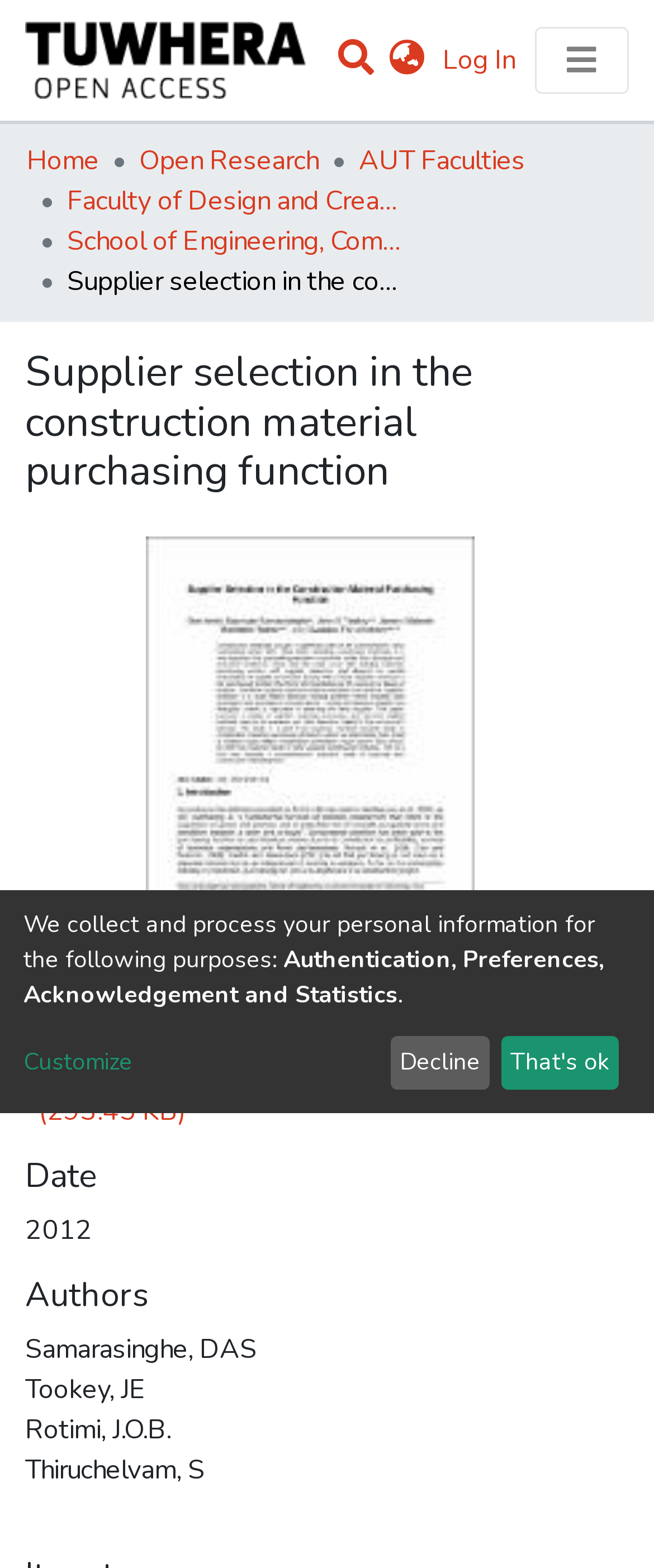Identify the bounding box coordinates of the clickable section necessary to follow the following instruction: "Search for something". The coordinates should be presented as four float numbers from 0 to 1, i.e., [left, top, right, bottom].

[0.501, 0.017, 0.578, 0.058]